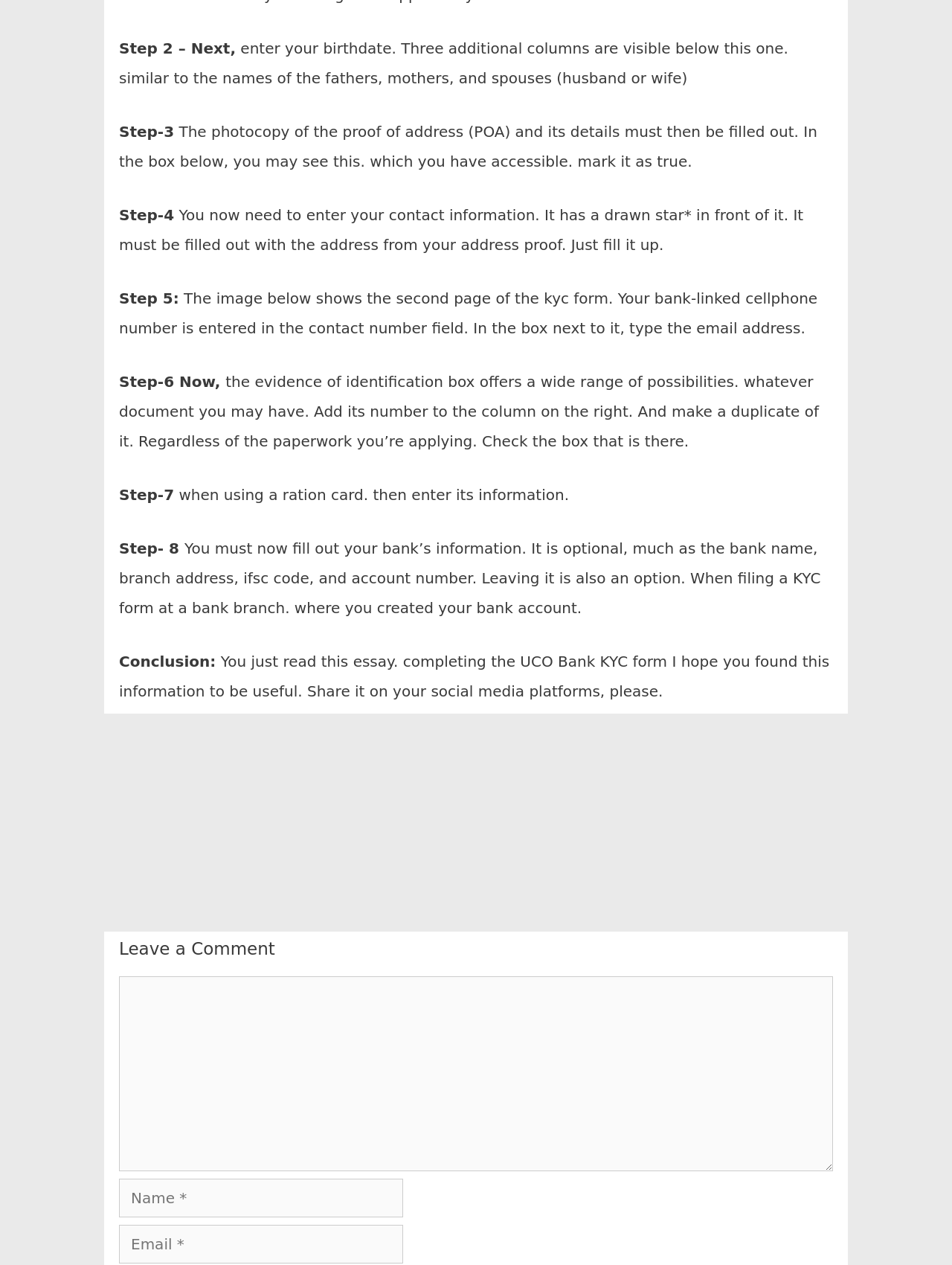Identify the bounding box coordinates of the clickable region to carry out the given instruction: "Leave a comment".

[0.125, 0.413, 0.875, 0.431]